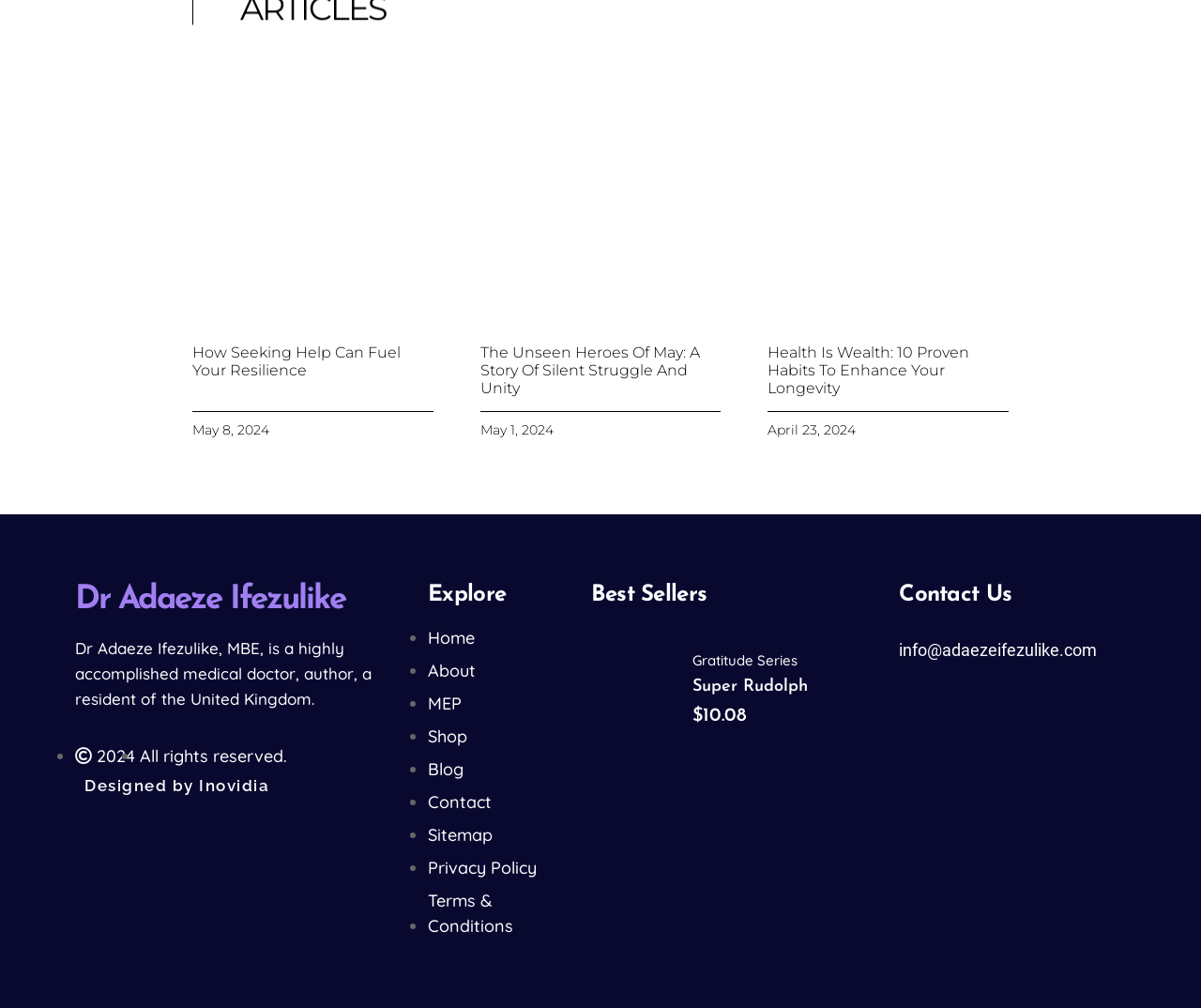Please identify the bounding box coordinates of where to click in order to follow the instruction: "Explore the blog".

[0.356, 0.752, 0.386, 0.773]